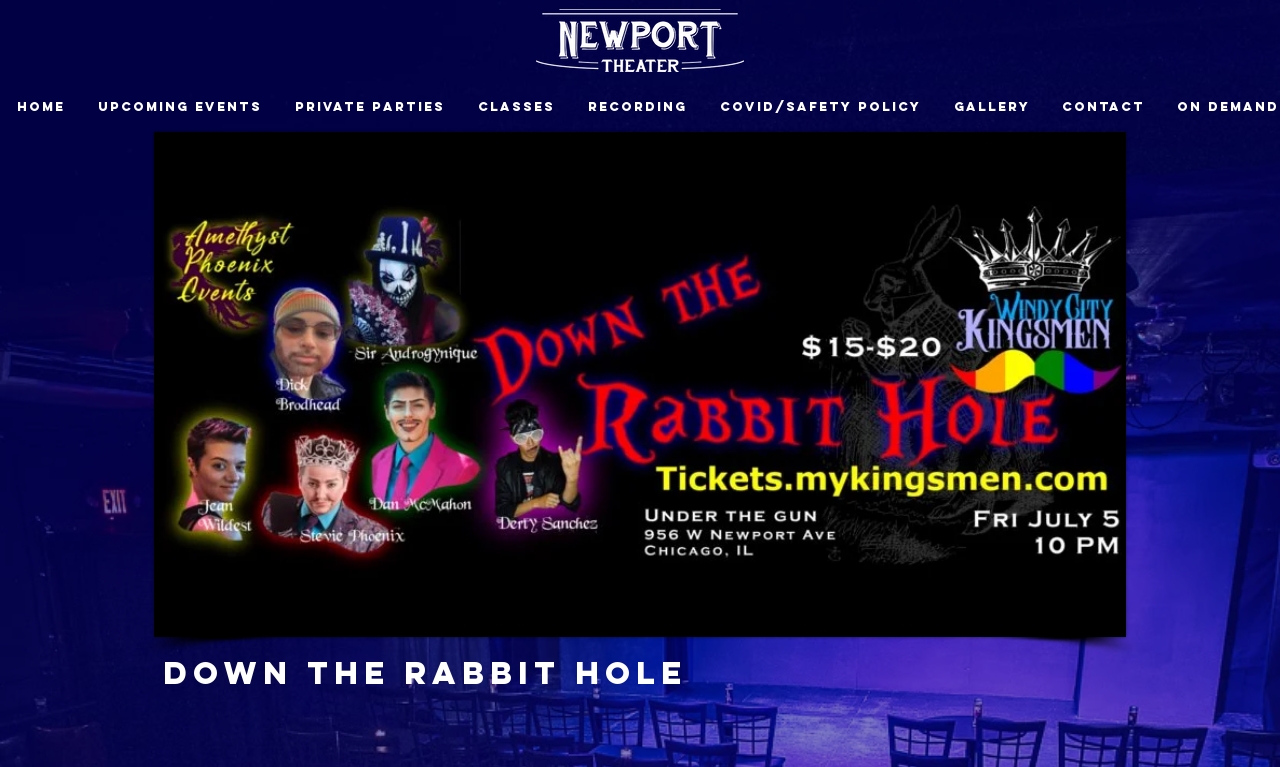Please indicate the bounding box coordinates for the clickable area to complete the following task: "Add to Cart". The coordinates should be specified as four float numbers between 0 and 1, i.e., [left, top, right, bottom].

None